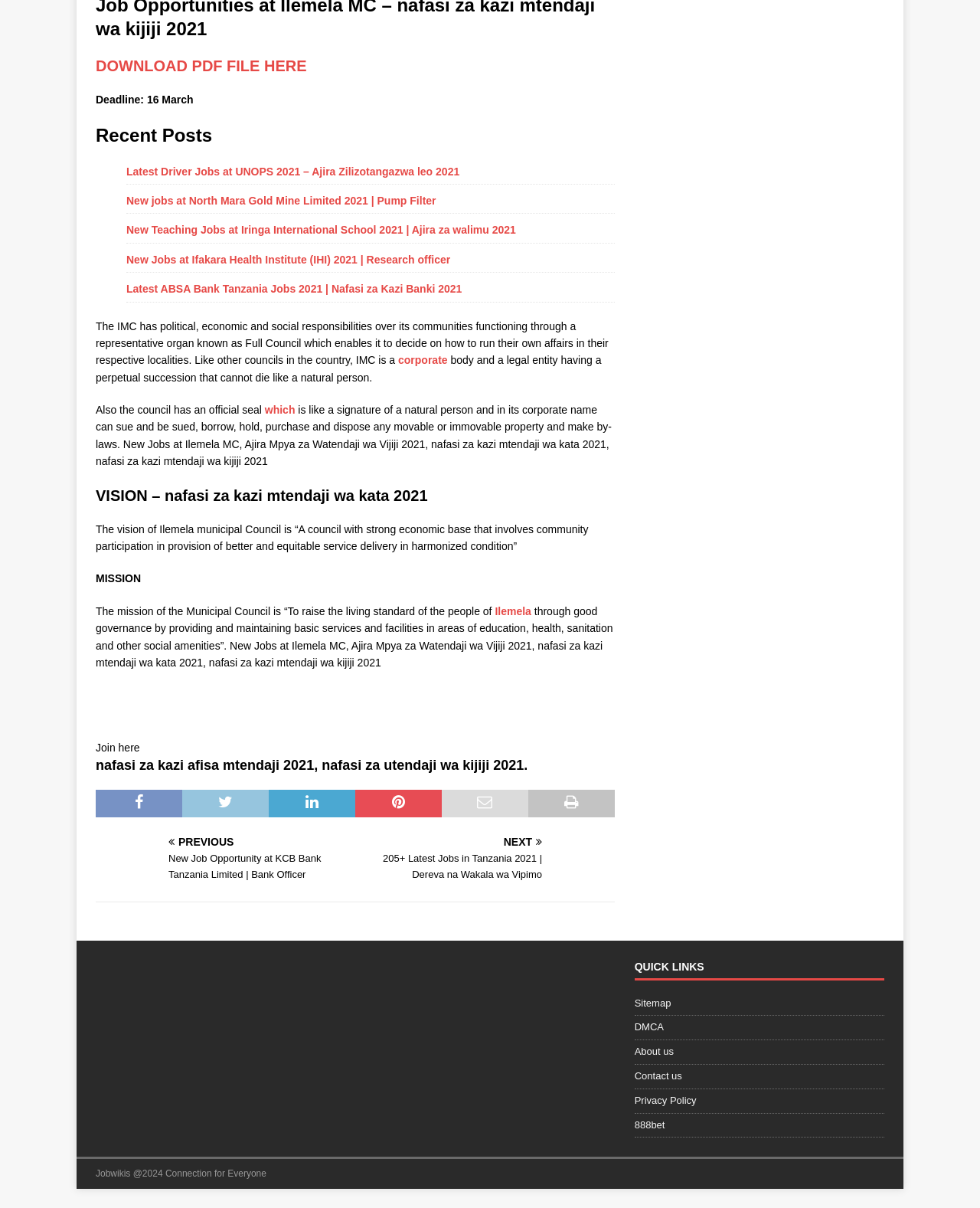What is the name of the bank mentioned in the link at the bottom of the webpage?
Please provide a detailed and comprehensive answer to the question.

The name of the bank is mentioned in the link element 'New Job Opportunity at KCB Bank Tanzania Limited | Bank Officer' which is located at the bottom of the webpage, indicating a job opportunity at the bank.